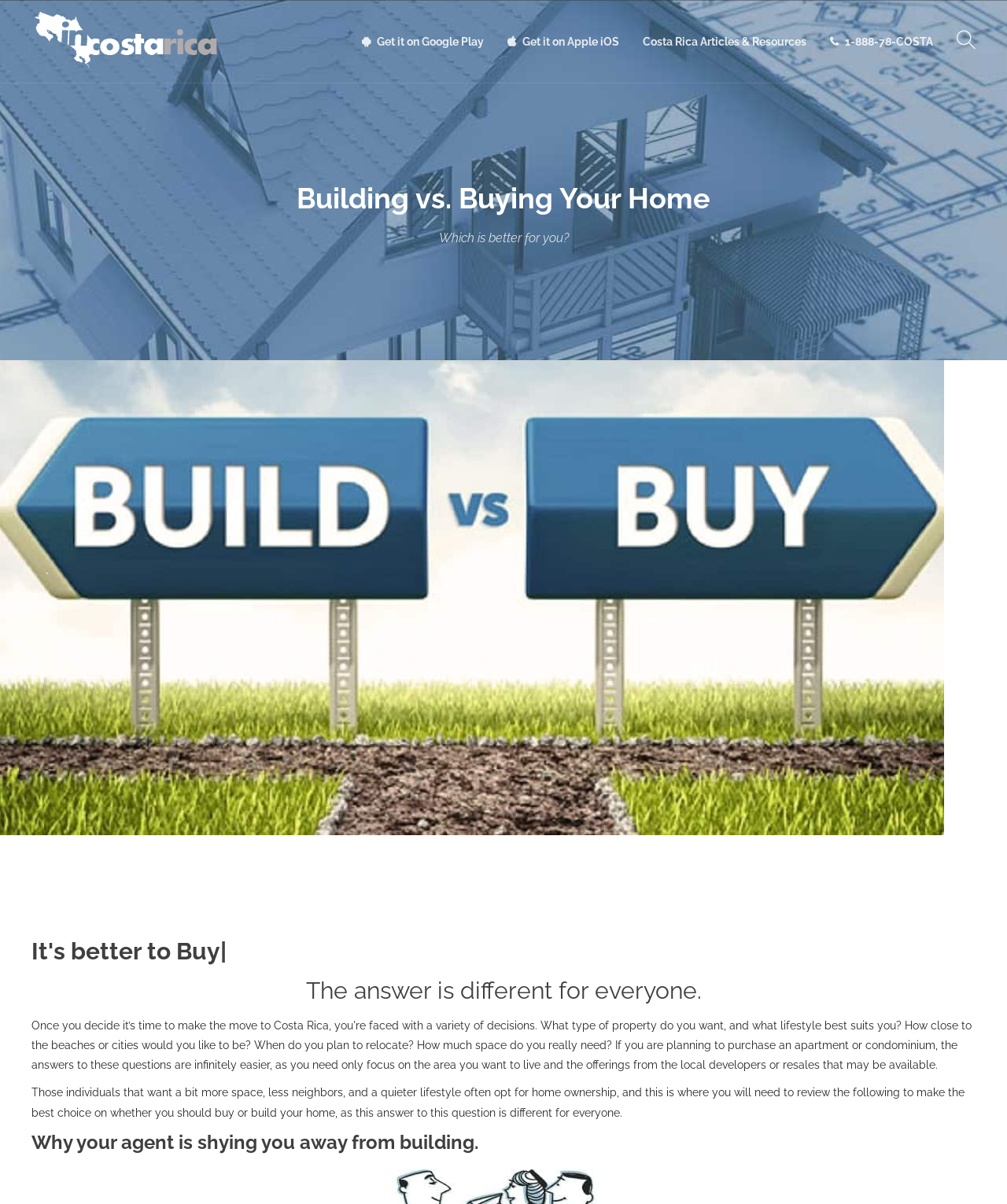Carefully examine the image and provide an in-depth answer to the question: What is the copyright year mentioned on this webpage?

The copyright year mentioned on this webpage is 2018, which is indicated by the text '© 2018 InCostaRica Com S.A.' at the bottom of the webpage.